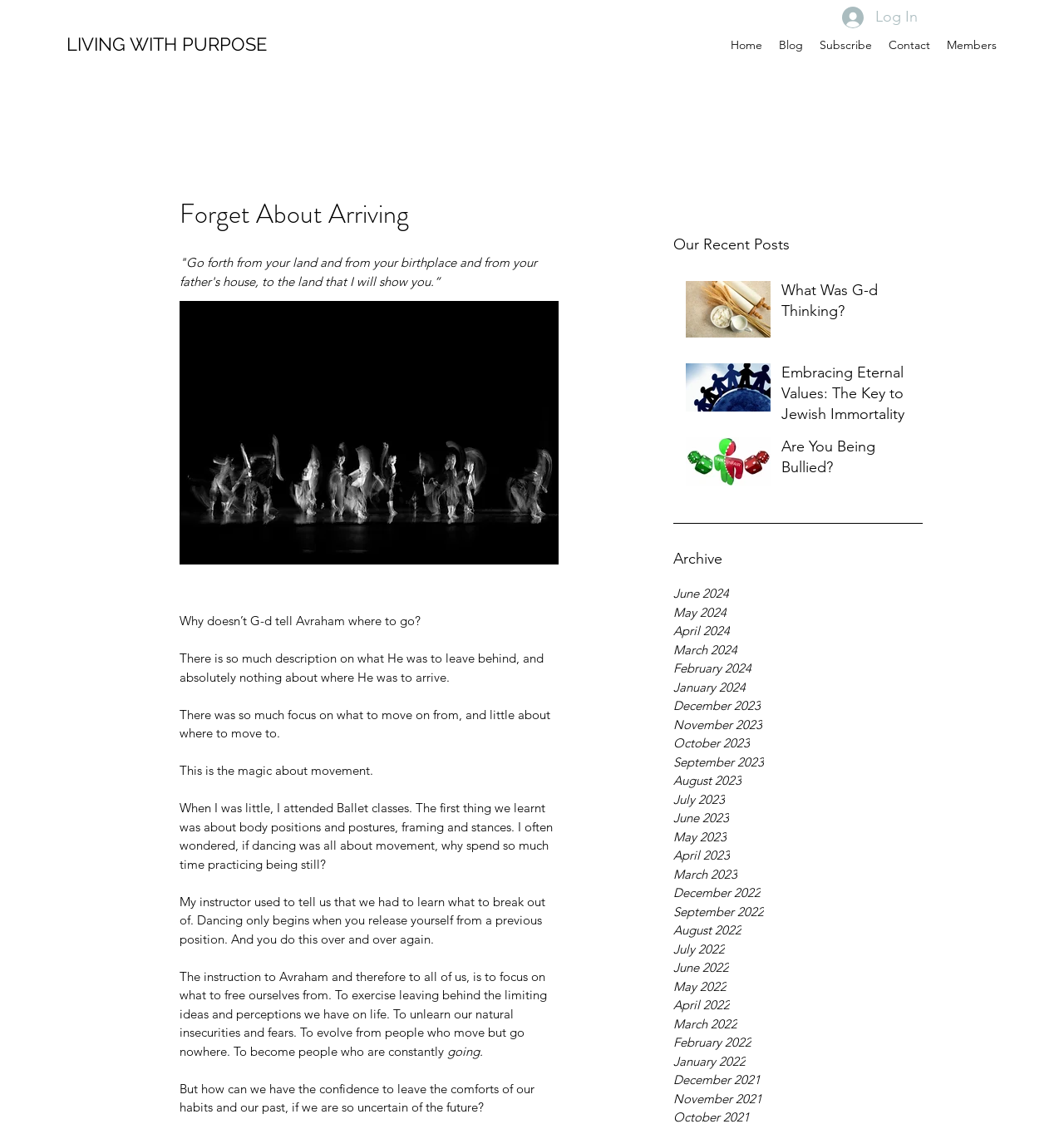Using the provided description: "Members", find the bounding box coordinates of the corresponding UI element. The output should be four float numbers between 0 and 1, in the format [left, top, right, bottom].

[0.882, 0.029, 0.945, 0.051]